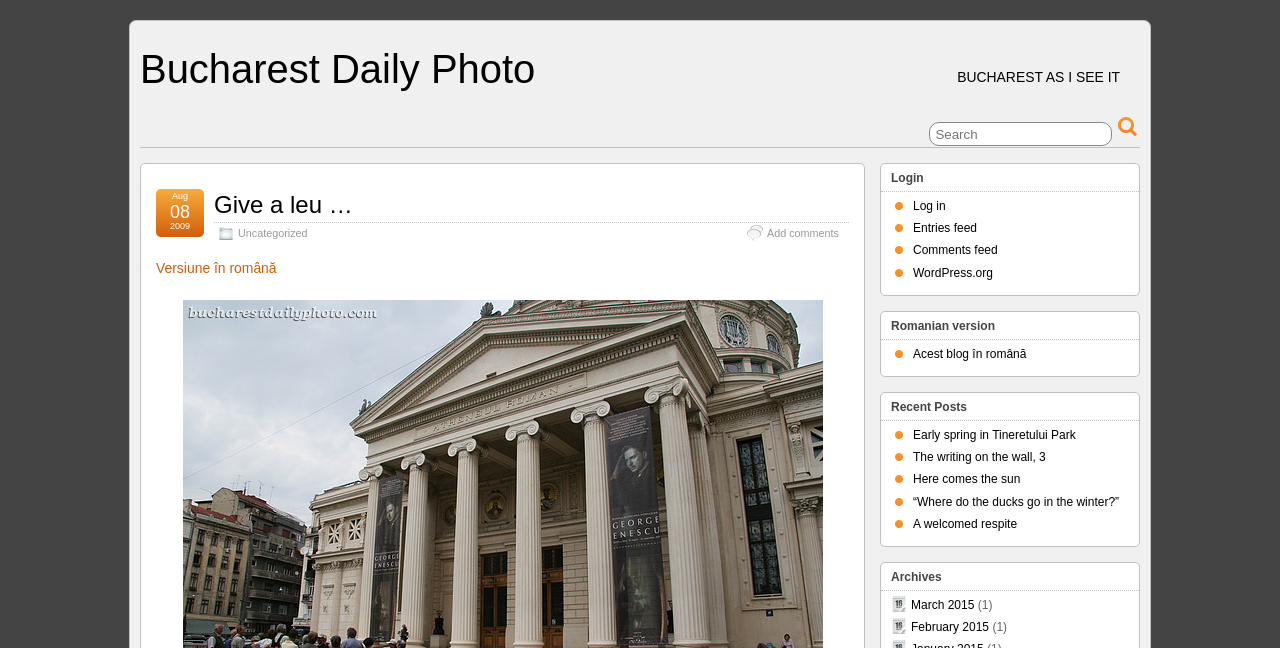Offer a detailed explanation of the webpage layout and contents.

The webpage is titled "Give a leu … – Bucharest Daily Photo" and has a prominent heading "Bucharest Daily Photo" at the top left corner. Below this heading, there is a static text "BUCHAREST AS I SEE IT" positioned at the top center of the page.

On the top right corner, there is a search textbox with a button next to it. Below the search box, there is a header section that contains a heading "Give a leu …" with a link to the same title. This section also includes the post's metadata, such as the date "Aug 08, 2009", and links to categories like "Uncategorized" and "Add comments".

Further down, there are three complementary sections. The first section is titled "Login" and contains links to log in, entries feed, comments feed, and WordPress.org. The second section is titled "Romanian version" and has a link to the Romanian version of the blog. The third section is titled "Recent Posts" and lists five recent posts with links to each article. These posts include "Early spring in Tineretului Park", "The writing on the wall, 3", "Here comes the sun", "“Where do the ducks go in the winter?”", and "A welcomed respite".

At the bottom of the page, there is an "Archives" section that lists links to archived posts, including "March 2015" and "February 2015", with the number of posts in each archive indicated in parentheses.